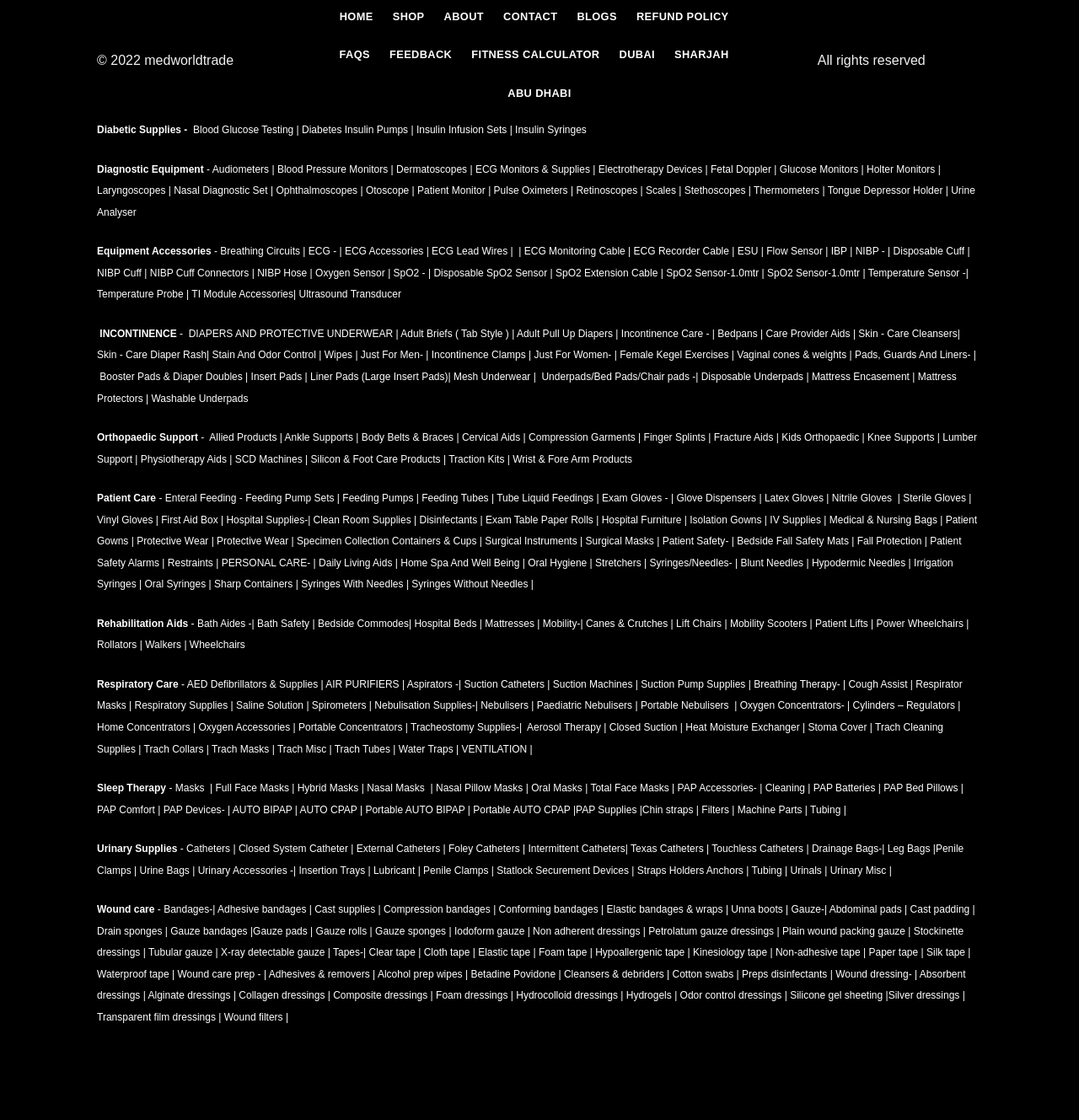Provide the bounding box coordinates of the area you need to click to execute the following instruction: "Learn about ECG Monitors & Supplies".

[0.441, 0.146, 0.547, 0.156]